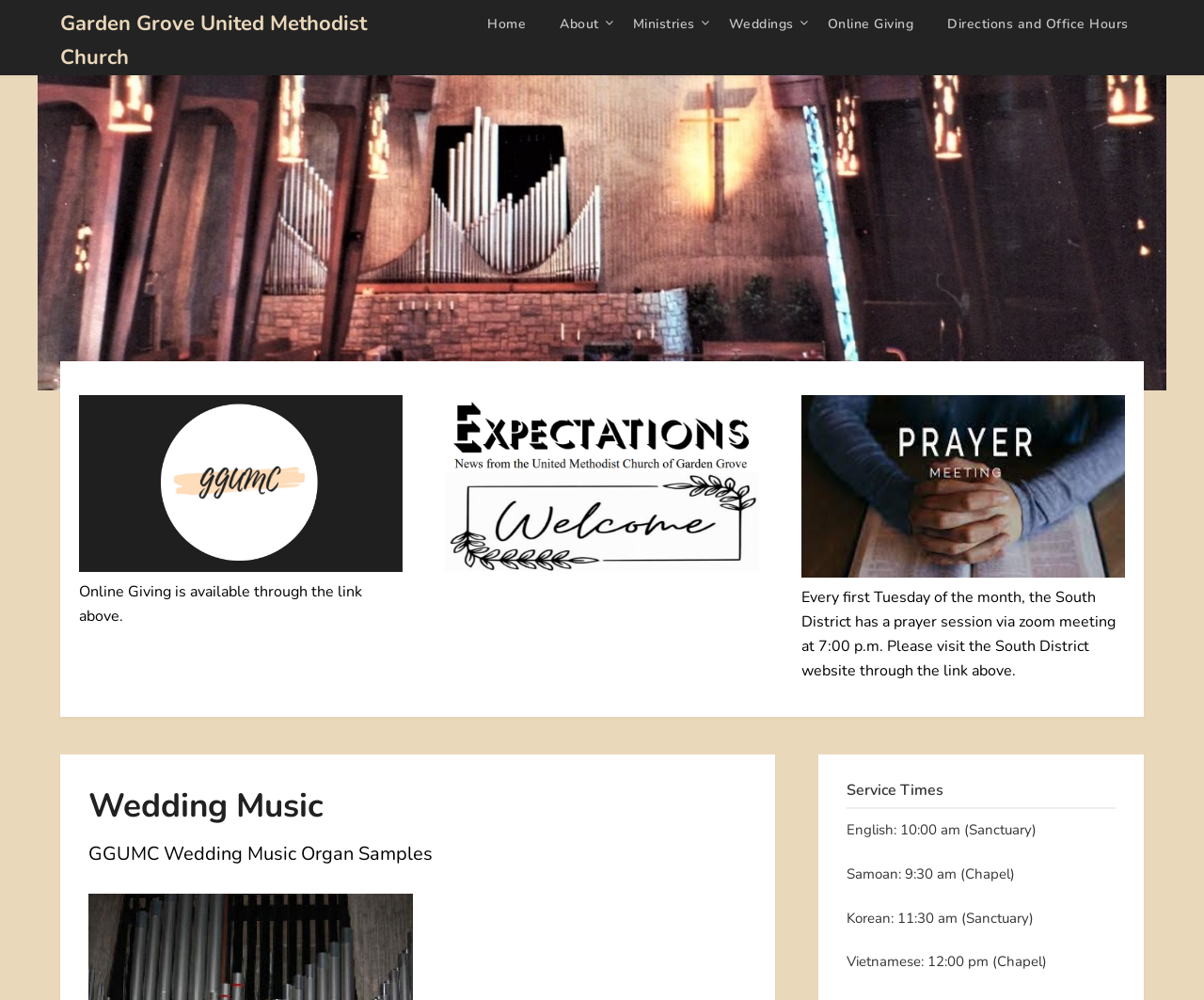Please provide a detailed answer to the question below by examining the image:
Is there a link to online giving?

There is a link labeled 'Online Giving' at the top of the webpage, which suggests that online giving is available through this link. Additionally, there is a figure with a link and a caption that says 'Online Giving is available through the link above'.